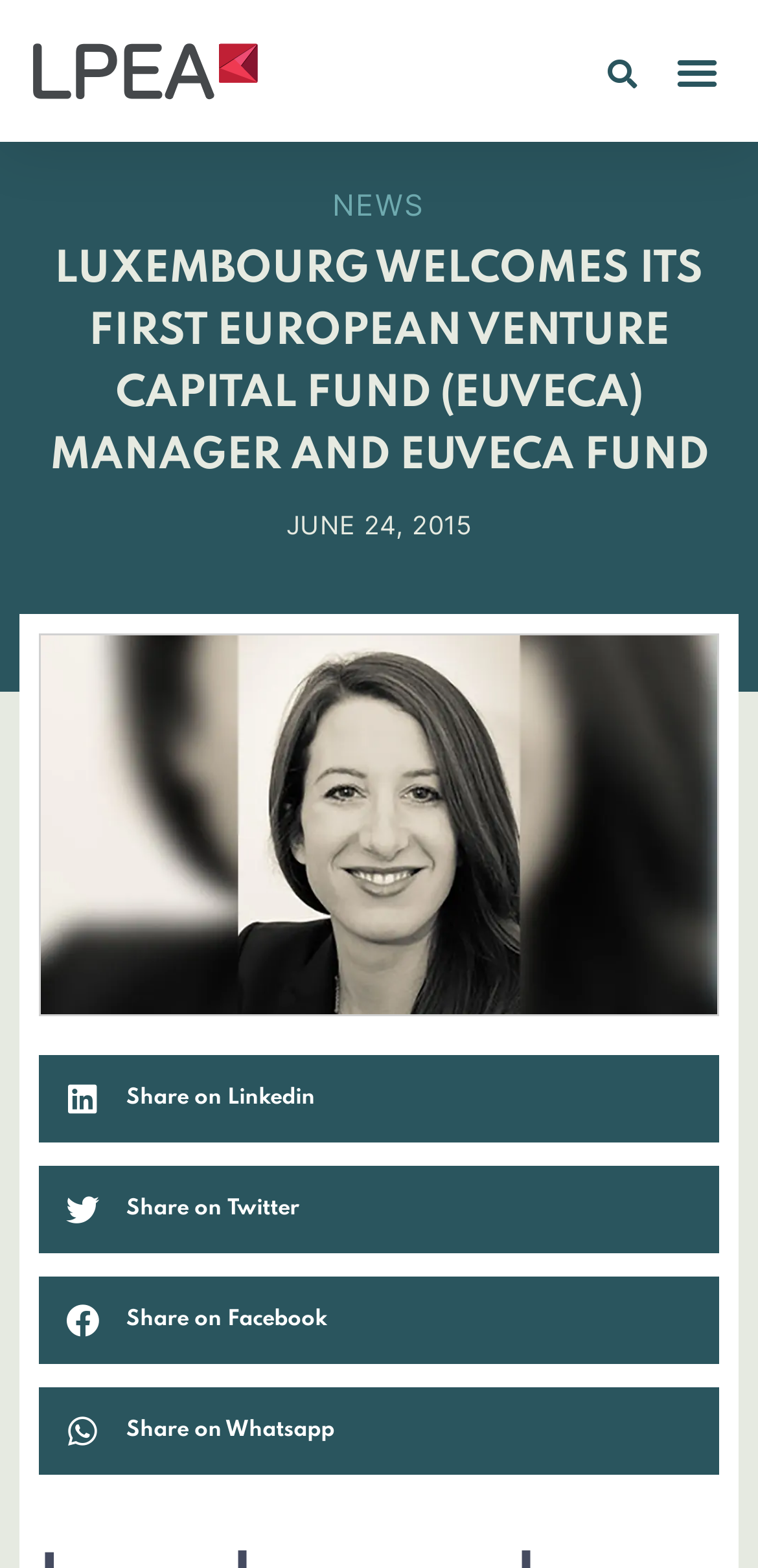How many social media sharing buttons are there?
Refer to the image and give a detailed answer to the question.

I counted the number of social media sharing buttons by looking at the button elements with the text 'Share on Linkedin', 'Share on Twitter', 'Share on Facebook', and 'Share on Whatsapp'.